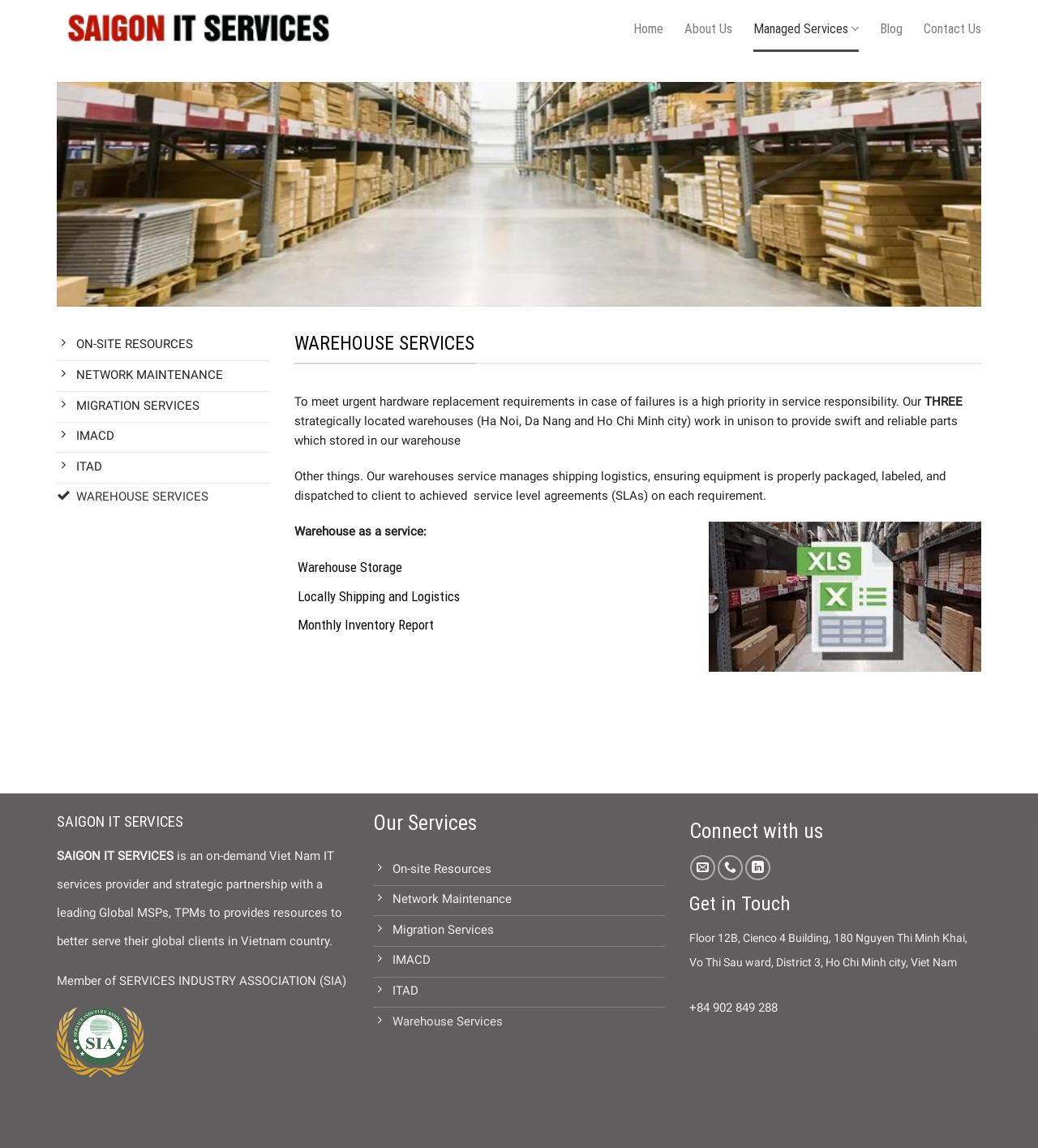Give a one-word or phrase response to the following question: What is the location of the company's office?

Ho Chi Minh city, Viet Nam